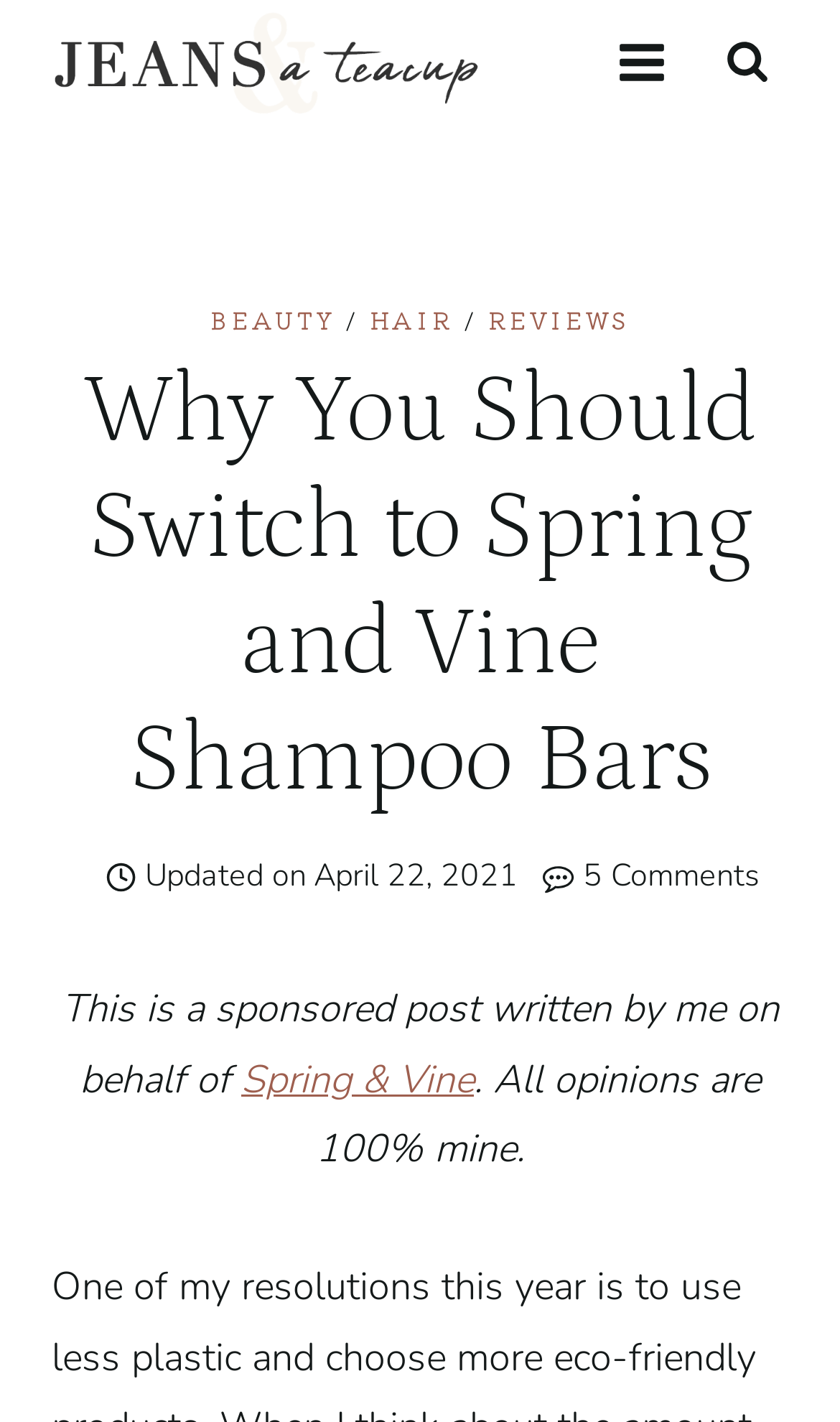Detail the various sections and features present on the webpage.

The webpage is about the benefits of switching to a shampoo bar and why Spring and Vine shampoo bars are a great option. At the top left, there is a link to "Jeans and a Teacup" accompanied by an image with the same name. Next to it, on the top right, there are two buttons: "Open menu" and "View Search Form". 

Below the top section, there is a header with links to different categories: "BEAUTY", "HAIR", and "REVIEWS". The main heading "Why You Should Switch to Spring and Vine Shampoo Bars" is centered below the header. 

The author's information is displayed below the main heading, including the author's name "Jessica" and the date "April 22, 2021" when the article was updated. There is also an image of a clock and another image of a comment bubble with a link to "5 Comments". 

The main content of the webpage starts with a statement that the post is sponsored by Spring & Vine, and all opinions are 100% the author's. The rest of the content is not explicitly described in the accessibility tree, but it likely discusses the benefits of shampoo bars and why Spring and Vine shampoo bars are a great option. 

At the bottom right of the page, there is a "Scroll to top" button.